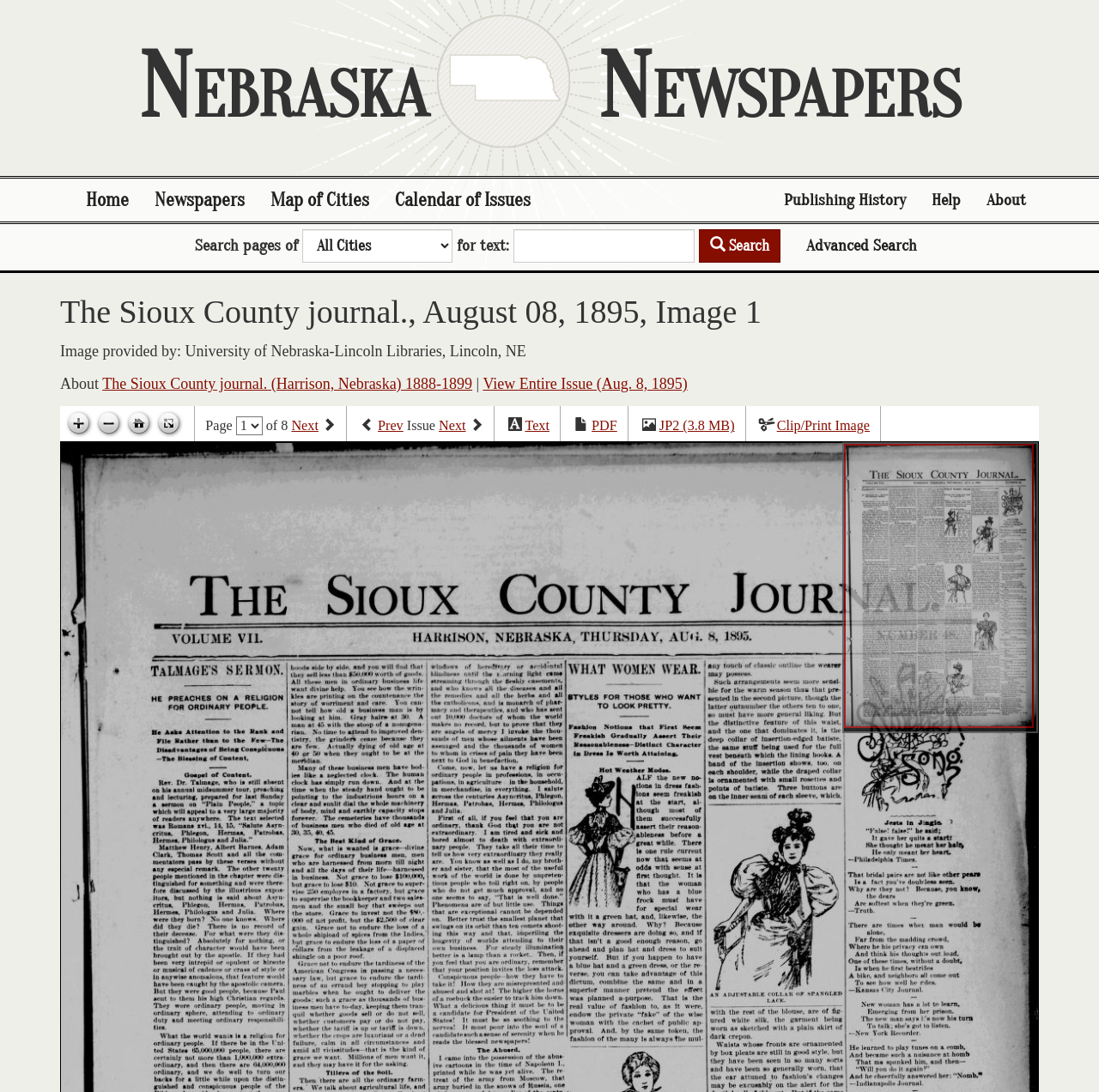Bounding box coordinates are specified in the format (top-left x, top-left y, bottom-right x, bottom-right y). All values are floating point numbers bounded between 0 and 1. Please provide the bounding box coordinate of the region this sentence describes: Home

[0.066, 0.164, 0.129, 0.203]